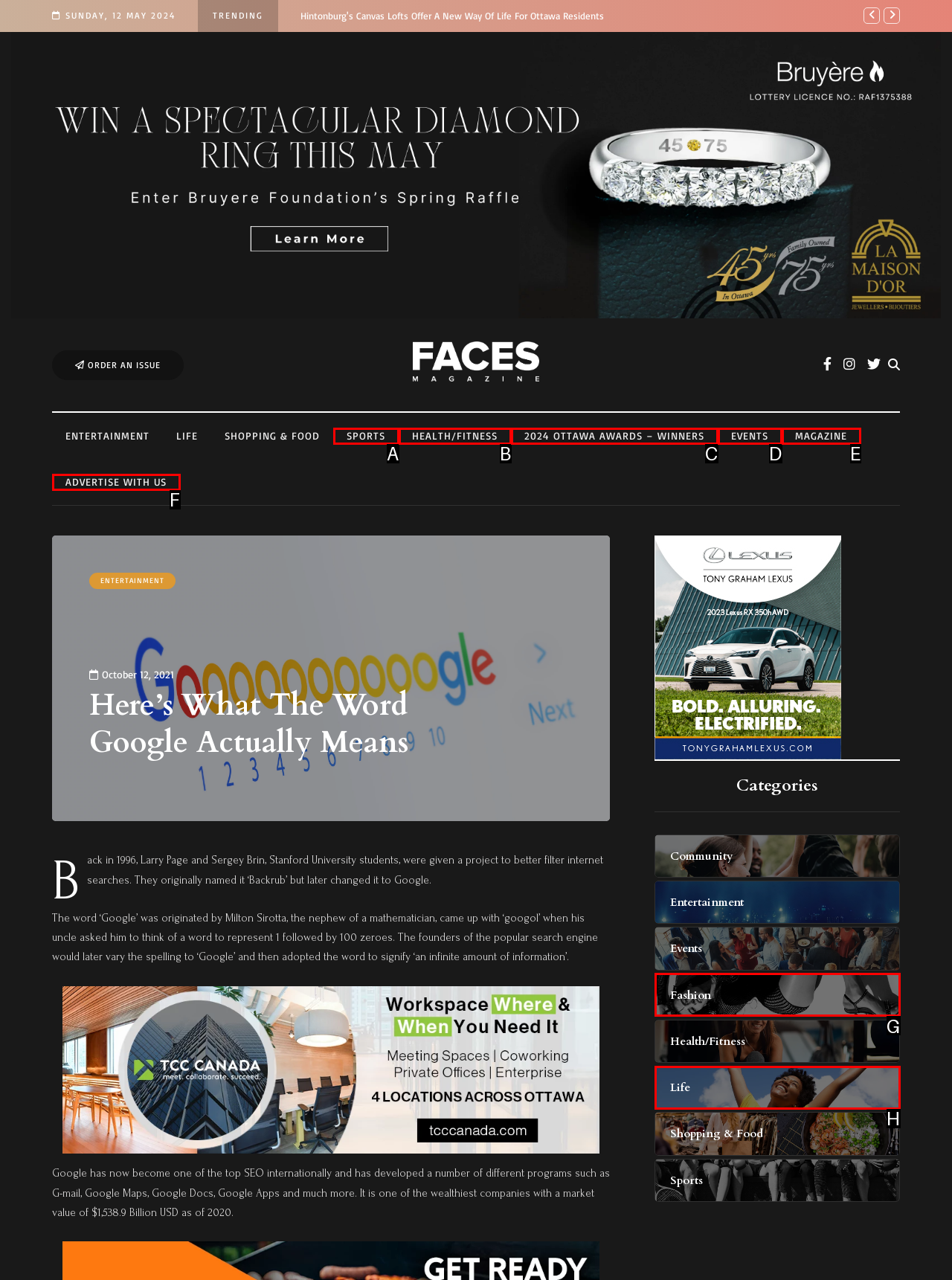From the choices provided, which HTML element best fits the description: 2024 Ottawa Awards – Winners? Answer with the appropriate letter.

C